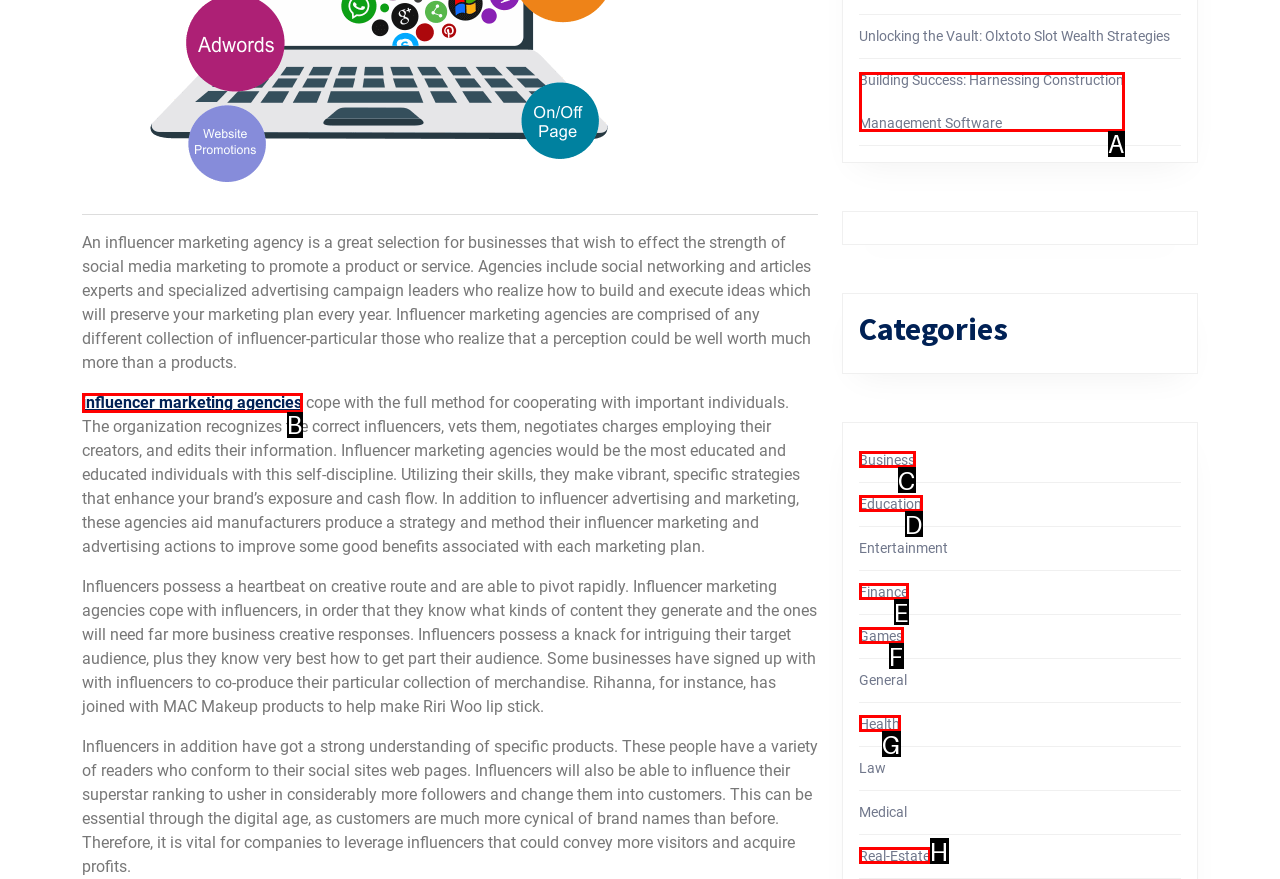Identify the letter of the UI element that fits the description: Business
Respond with the letter of the option directly.

C